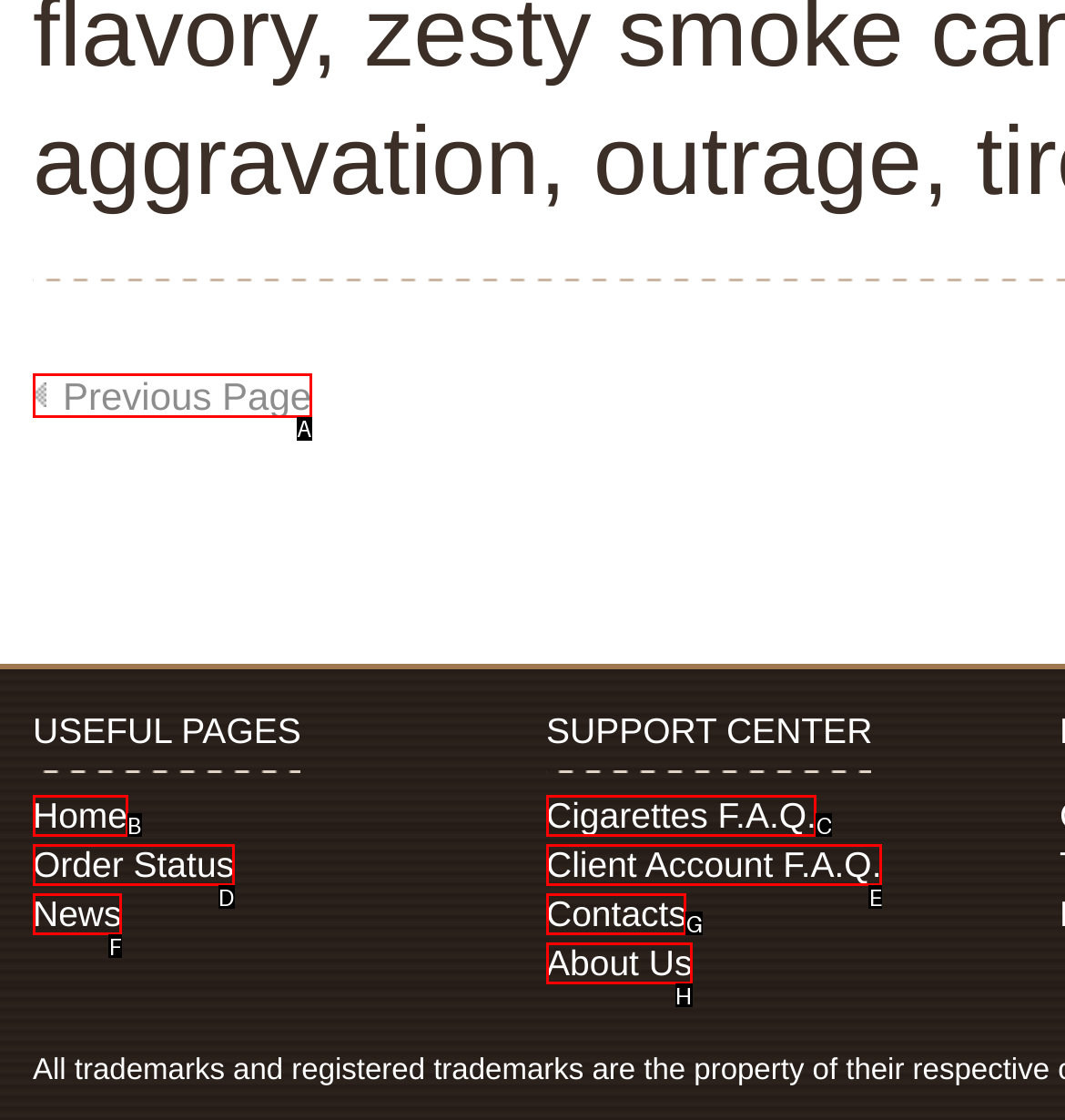Determine which UI element you should click to perform the task: check order status
Provide the letter of the correct option from the given choices directly.

D